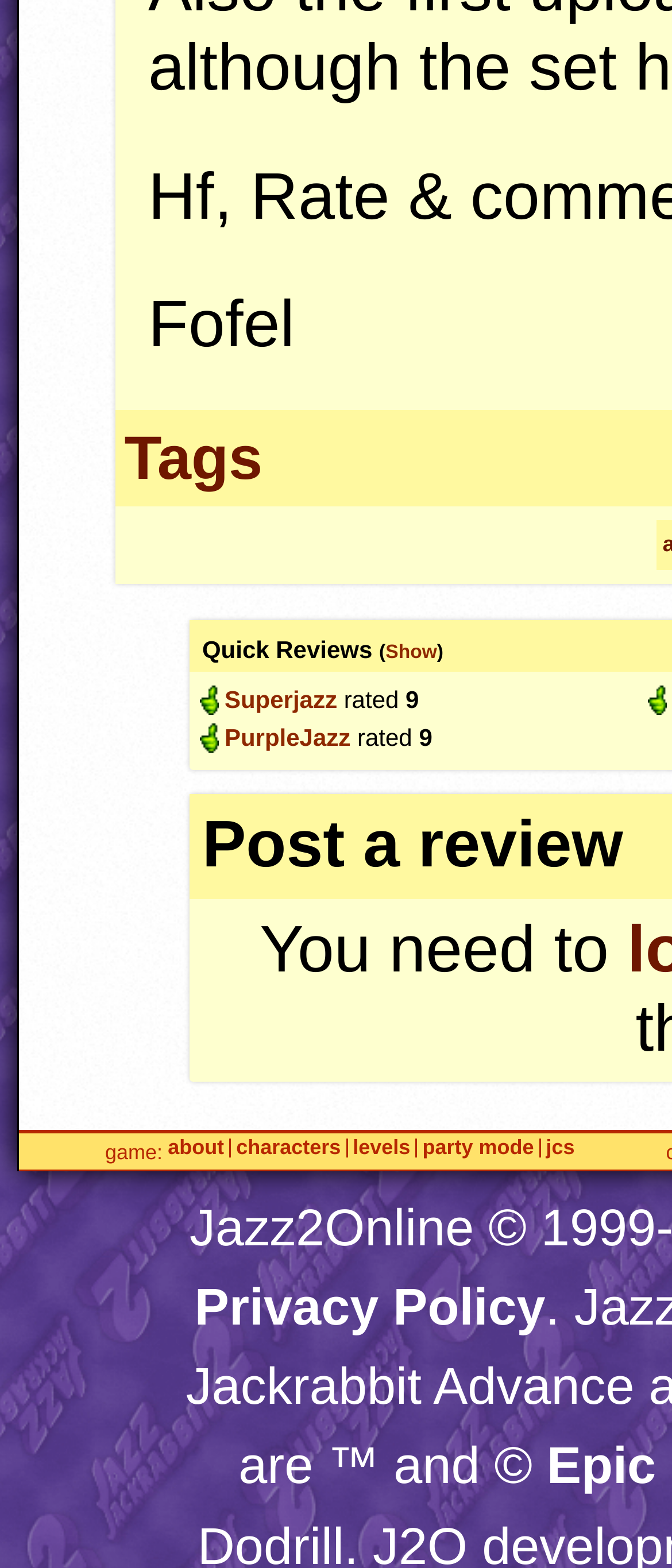Determine the bounding box coordinates for the clickable element to execute this instruction: "Learn about game". Provide the coordinates as four float numbers between 0 and 1, i.e., [left, top, right, bottom].

[0.25, 0.726, 0.333, 0.738]